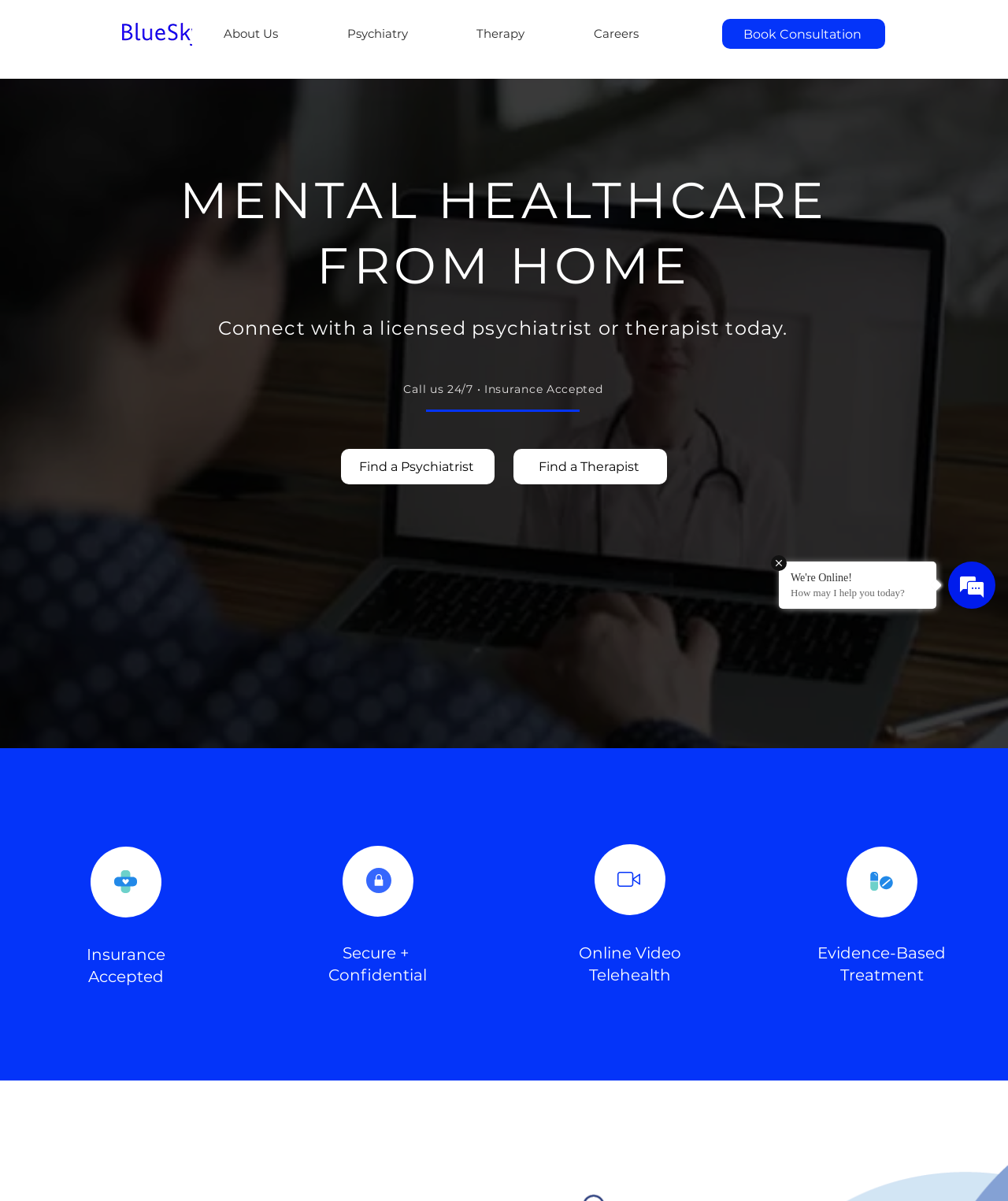What is the main purpose of this website?
Could you give a comprehensive explanation in response to this question?

Based on the webpage's structure and content, it appears that the main purpose of this website is to provide online psychiatric care services, allowing users to connect with licensed psychiatrists or therapists, book consultations, and access mental healthcare from home.